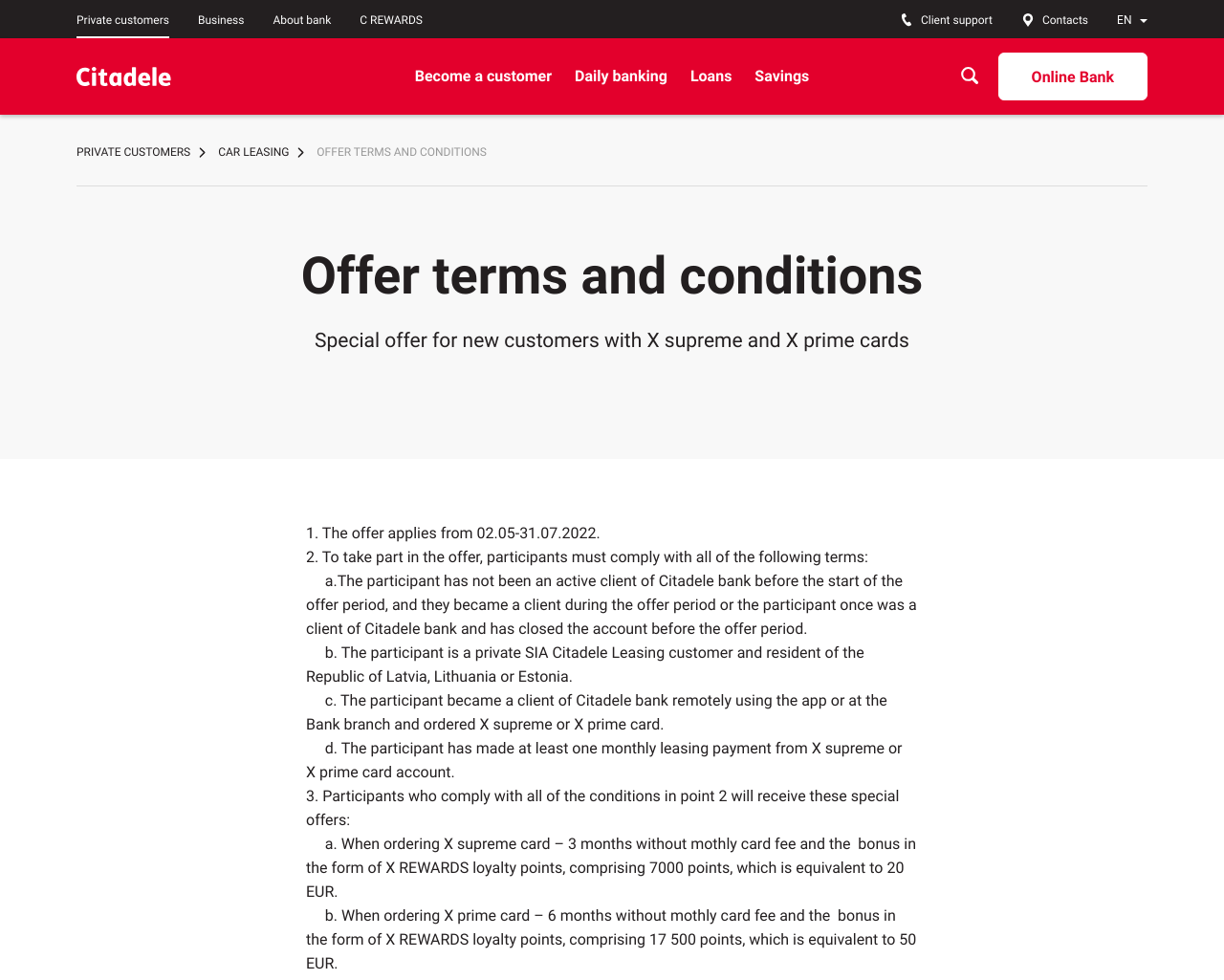Answer the question below using just one word or a short phrase: 
What is the offer period?

02.05-31.07.2022